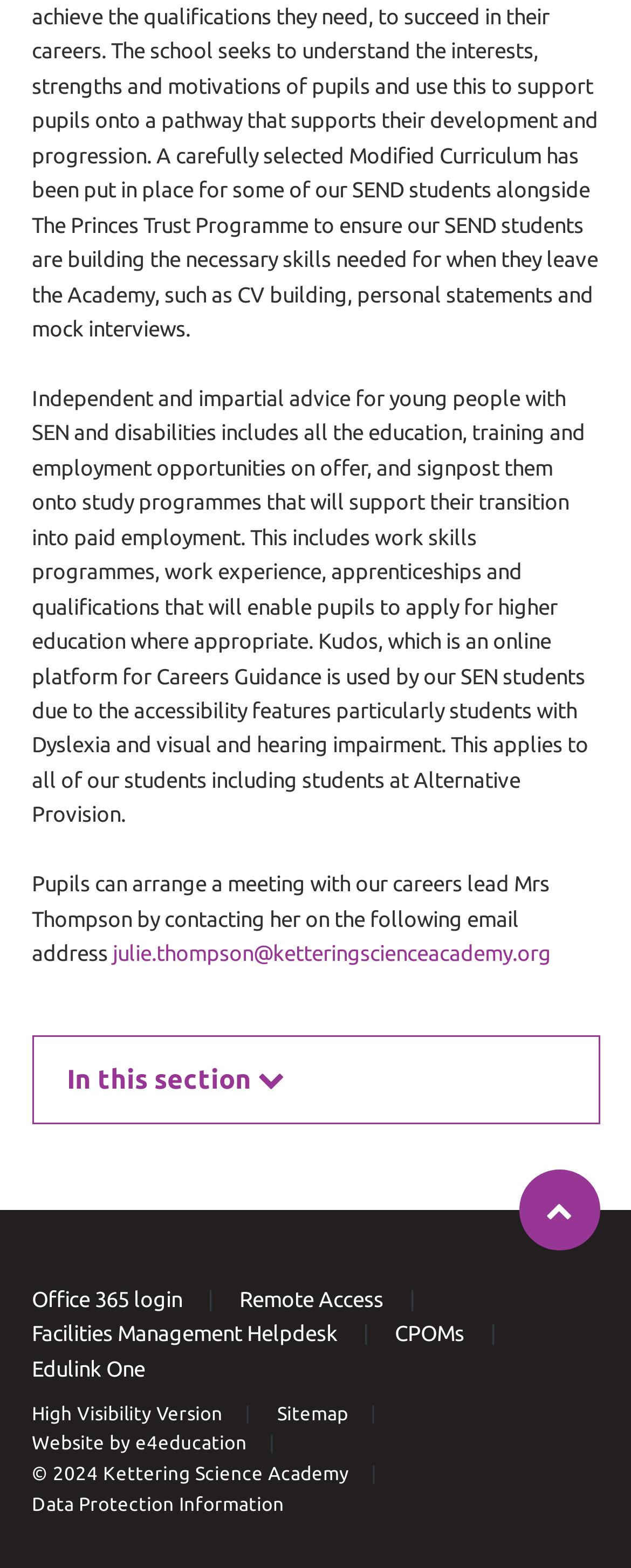What is the name of the academy?
Provide a well-explained and detailed answer to the question.

The webpage mentions the name of the academy, Kettering Science Academy, which is also mentioned in the copyright information at the bottom of the webpage.